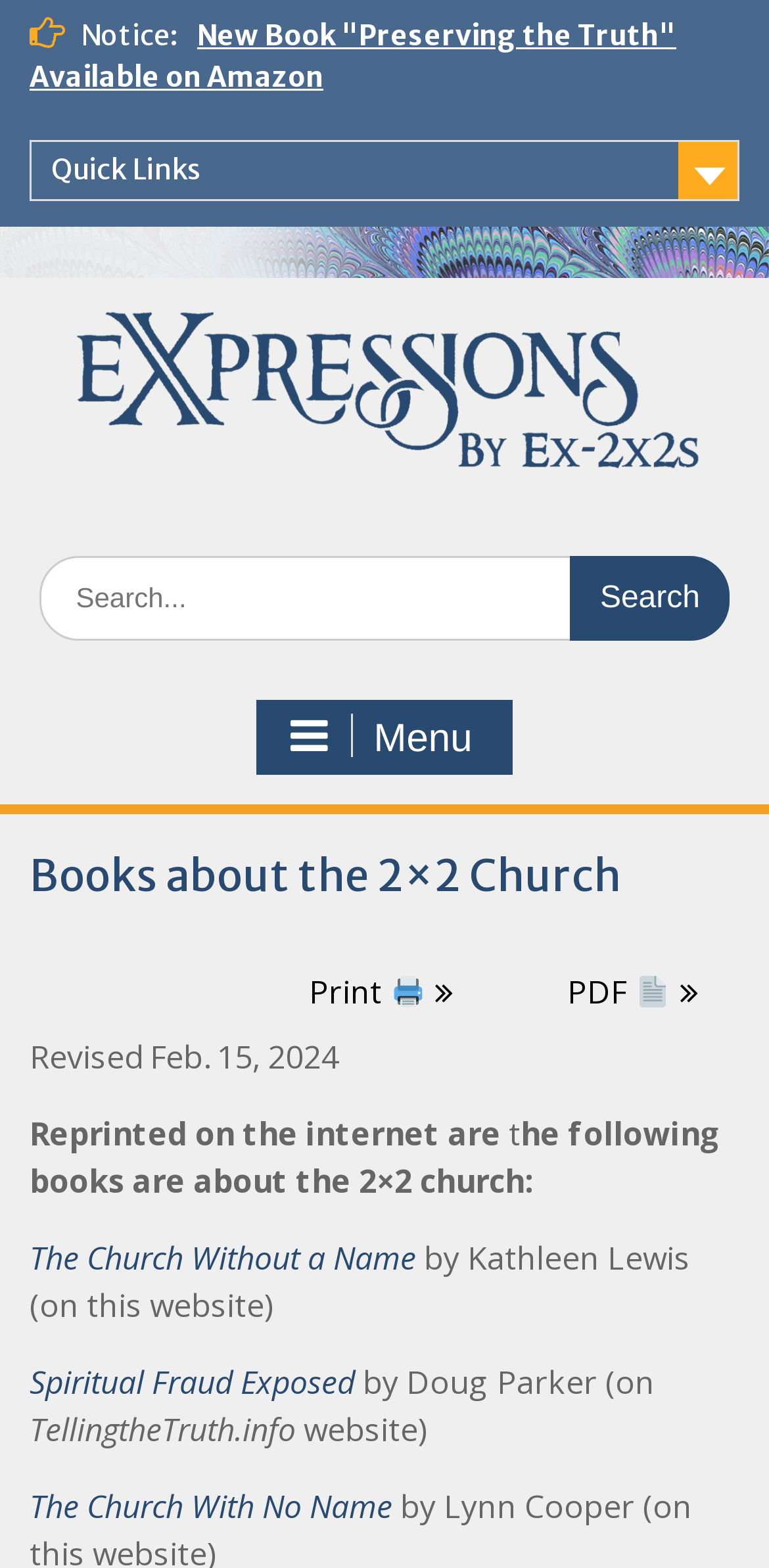Please determine the bounding box coordinates of the element to click on in order to accomplish the following task: "Click on the 'The Church Without a Name' link". Ensure the coordinates are four float numbers ranging from 0 to 1, i.e., [left, top, right, bottom].

[0.038, 0.788, 0.541, 0.816]